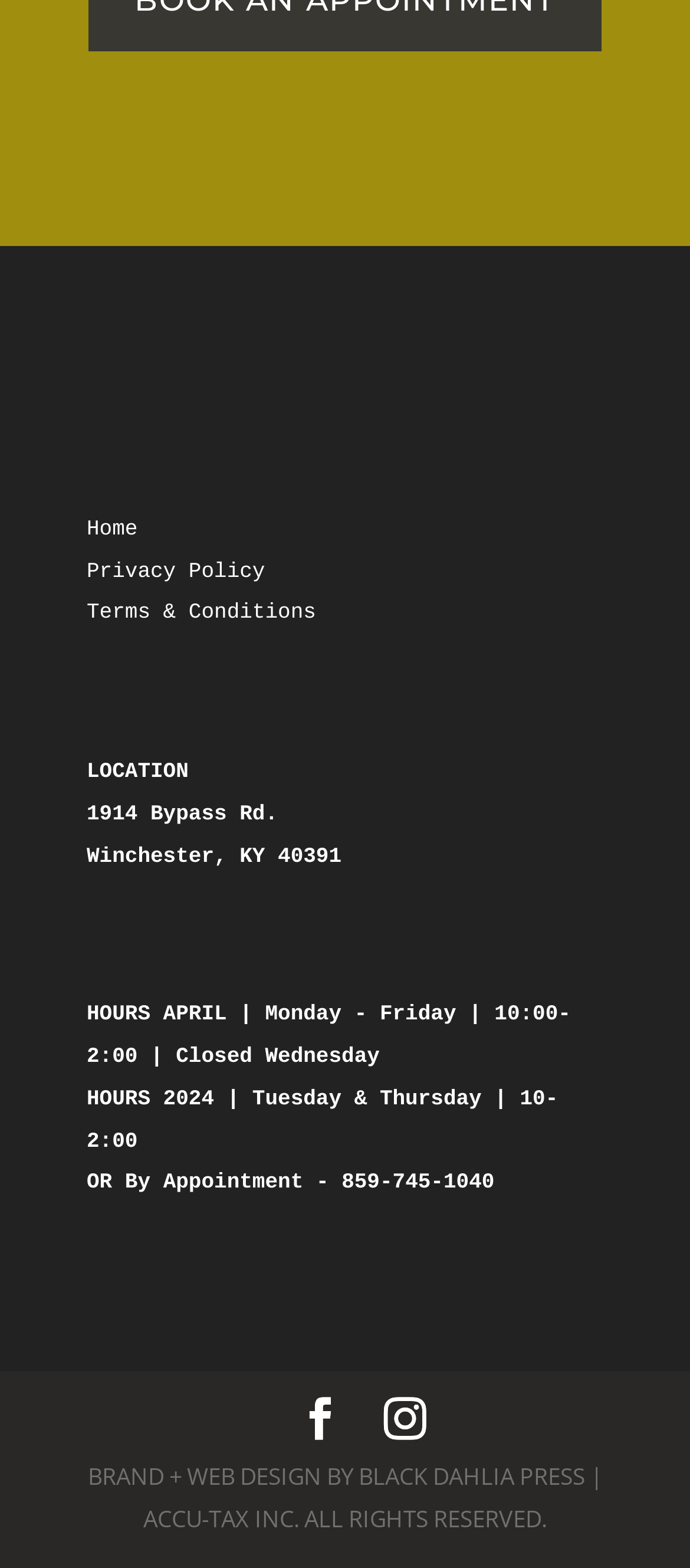Bounding box coordinates must be specified in the format (top-left x, top-left y, bottom-right x, bottom-right y). All values should be floating point numbers between 0 and 1. What are the bounding box coordinates of the UI element described as: Terms & Conditions

[0.126, 0.383, 0.458, 0.399]